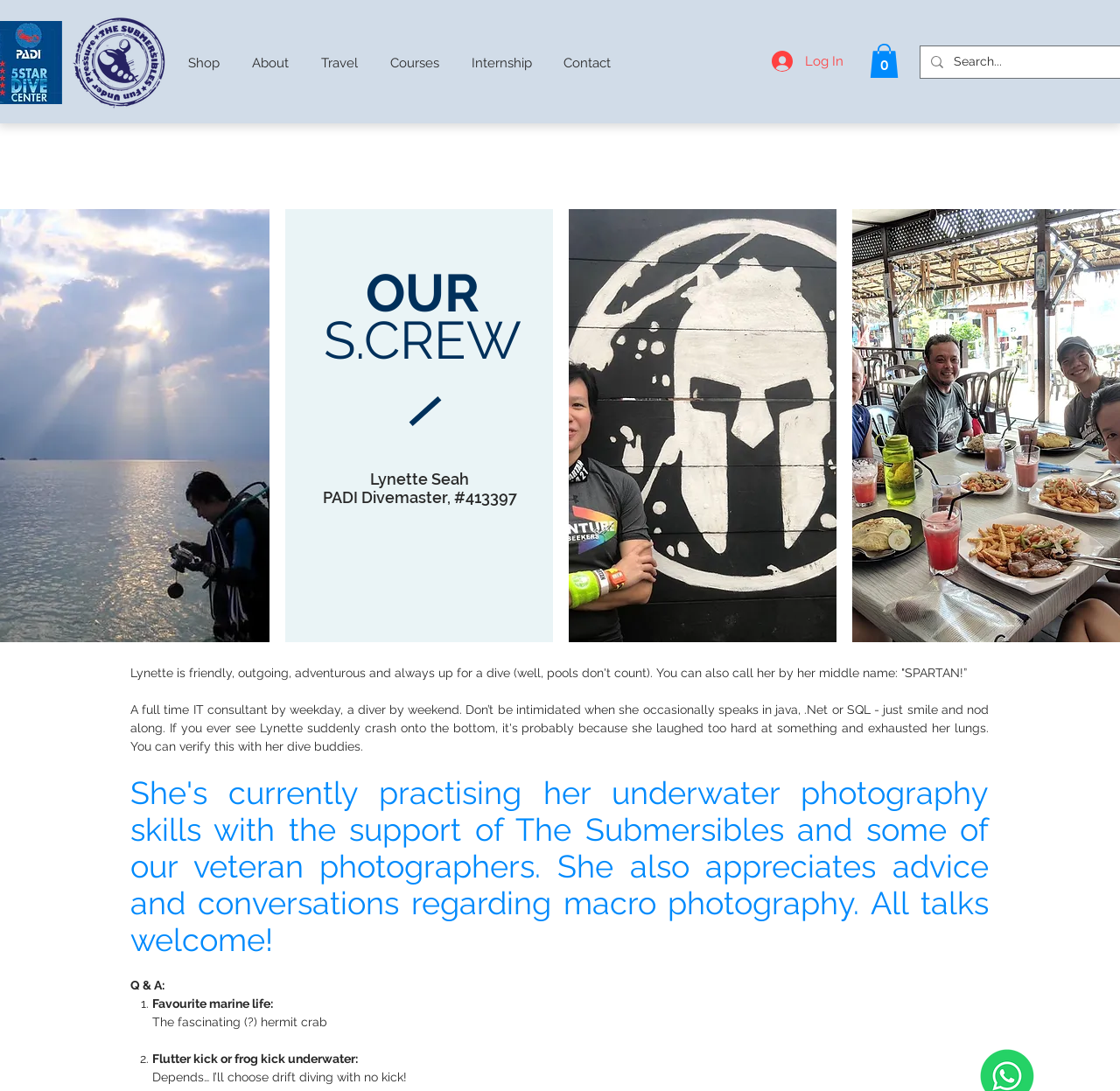Provide the bounding box coordinates for the UI element that is described by this text: "Courses". The coordinates should be in the form of four float numbers between 0 and 1: [left, top, right, bottom].

[0.337, 0.042, 0.409, 0.074]